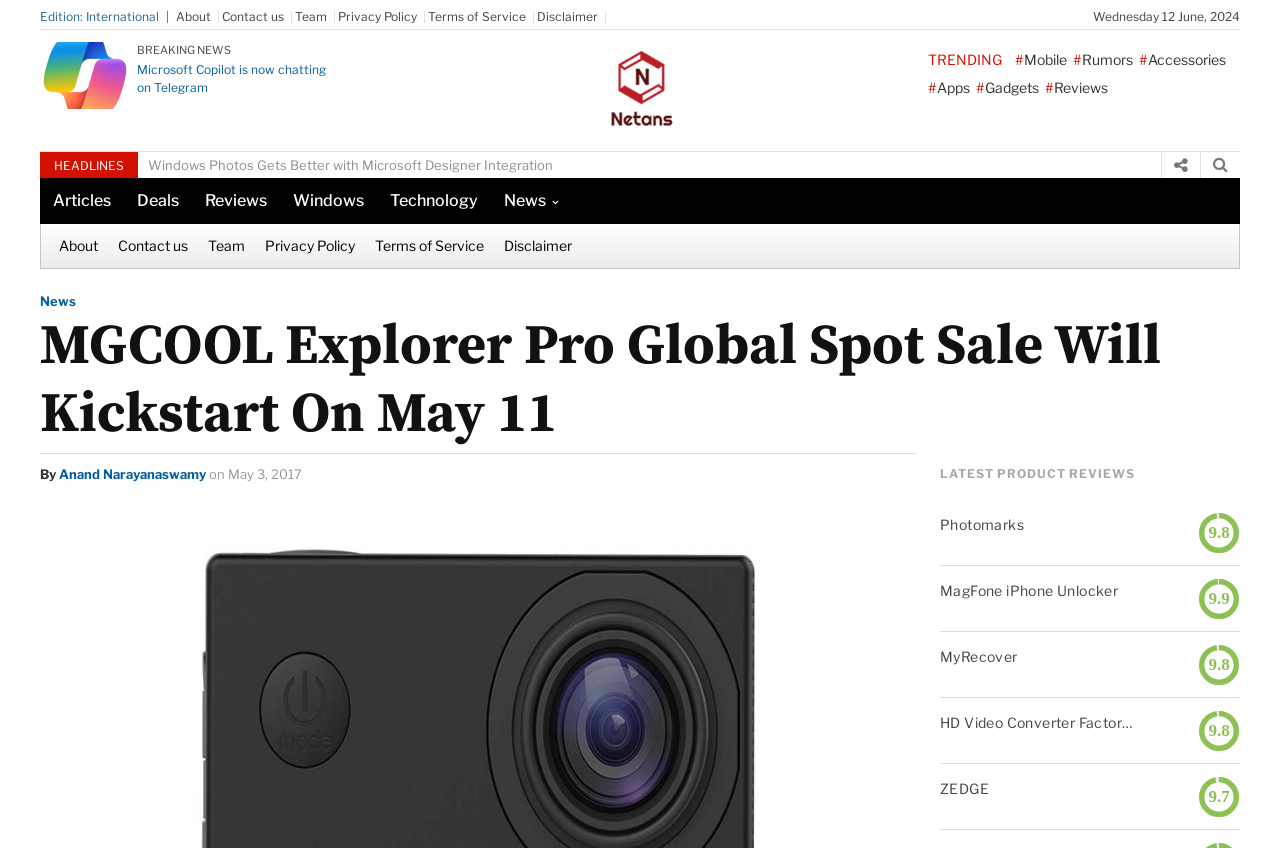Provide the bounding box coordinates for the UI element that is described as: "MagFone iPhone Unlocker".

[0.734, 0.685, 0.889, 0.709]